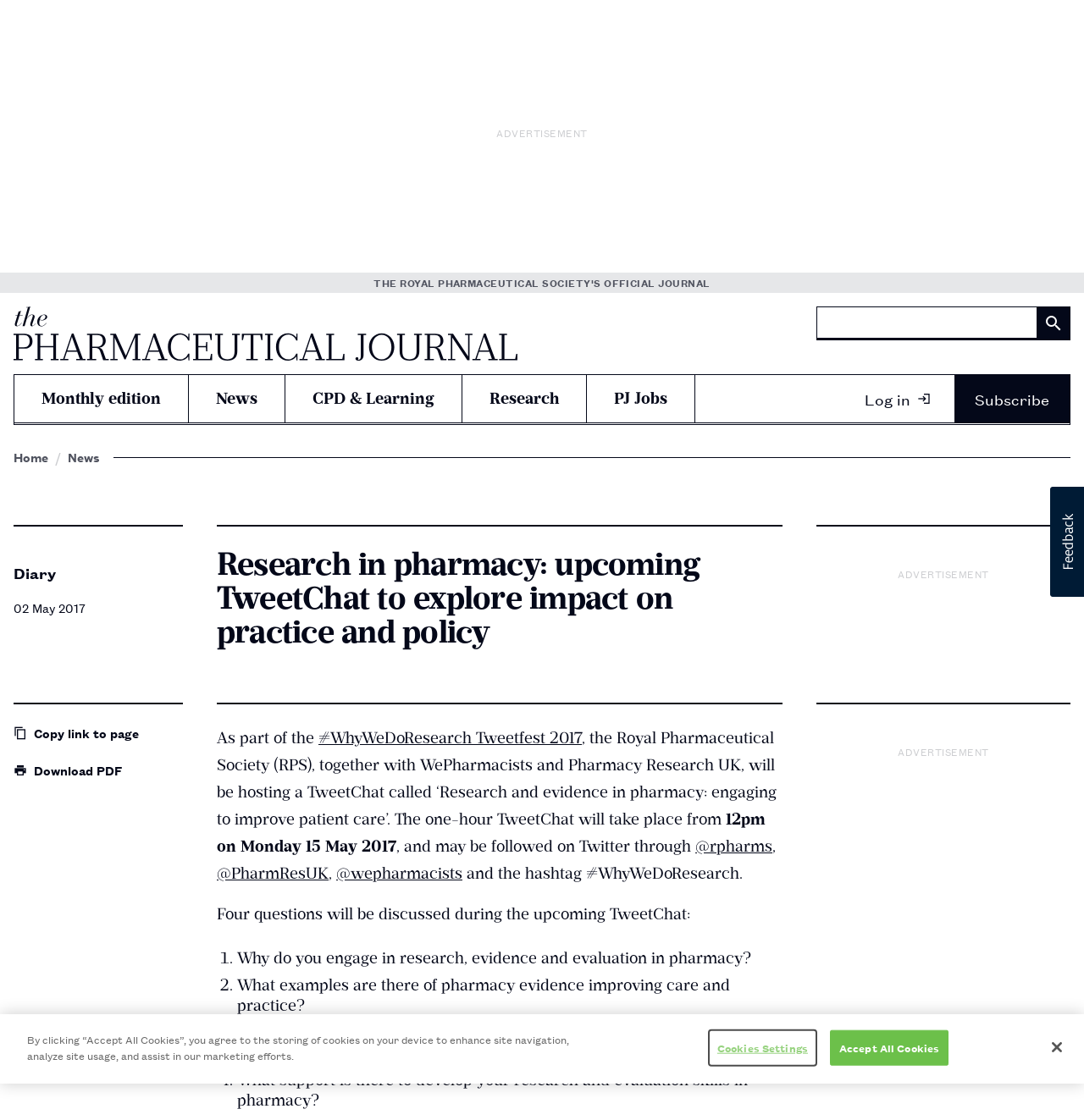Locate the bounding box coordinates of the UI element described by: "Copy link to page". The bounding box coordinates should consist of four float numbers between 0 and 1, i.e., [left, top, right, bottom].

[0.012, 0.647, 0.169, 0.662]